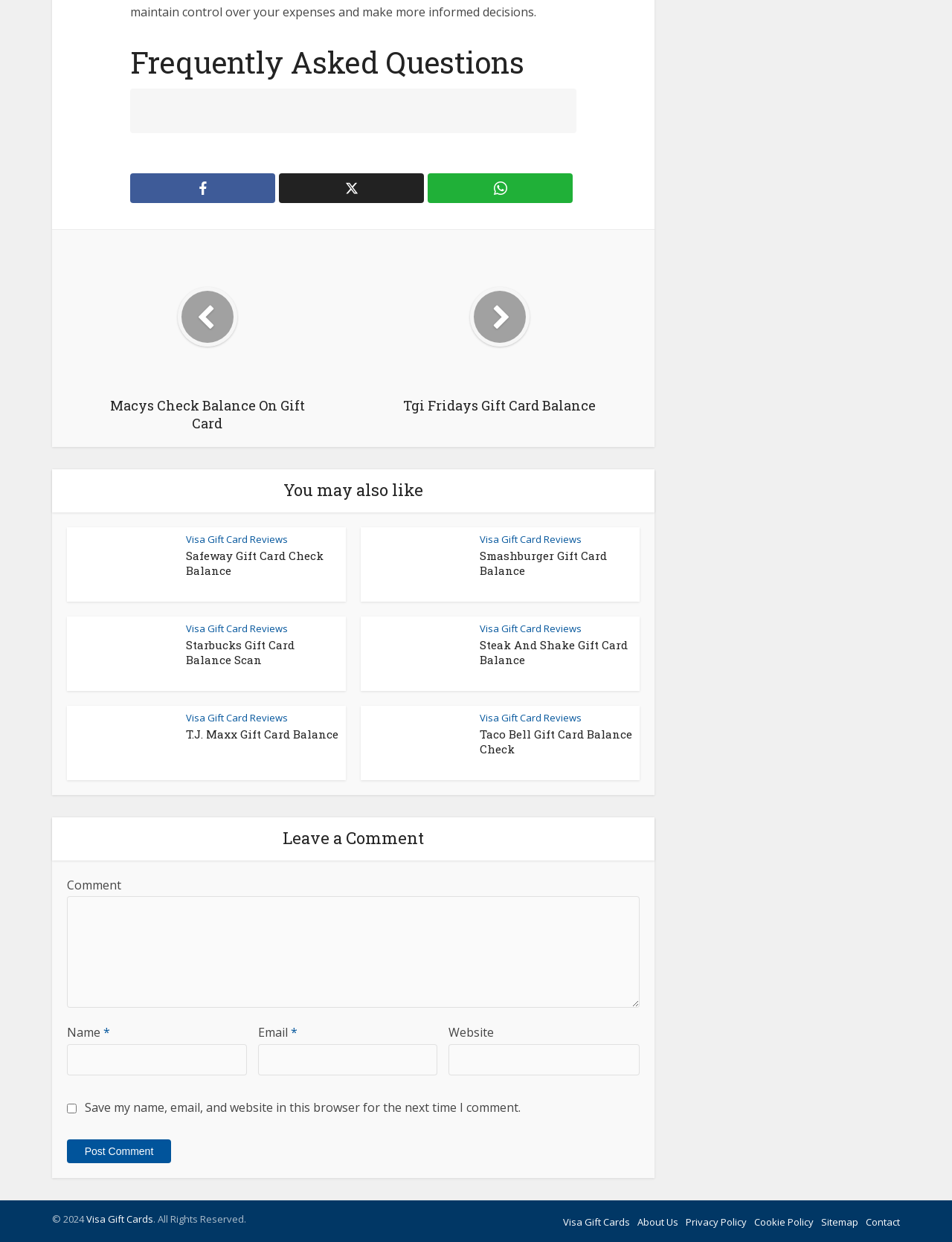Please give a succinct answer to the question in one word or phrase:
What is the main topic of this webpage?

Gift cards